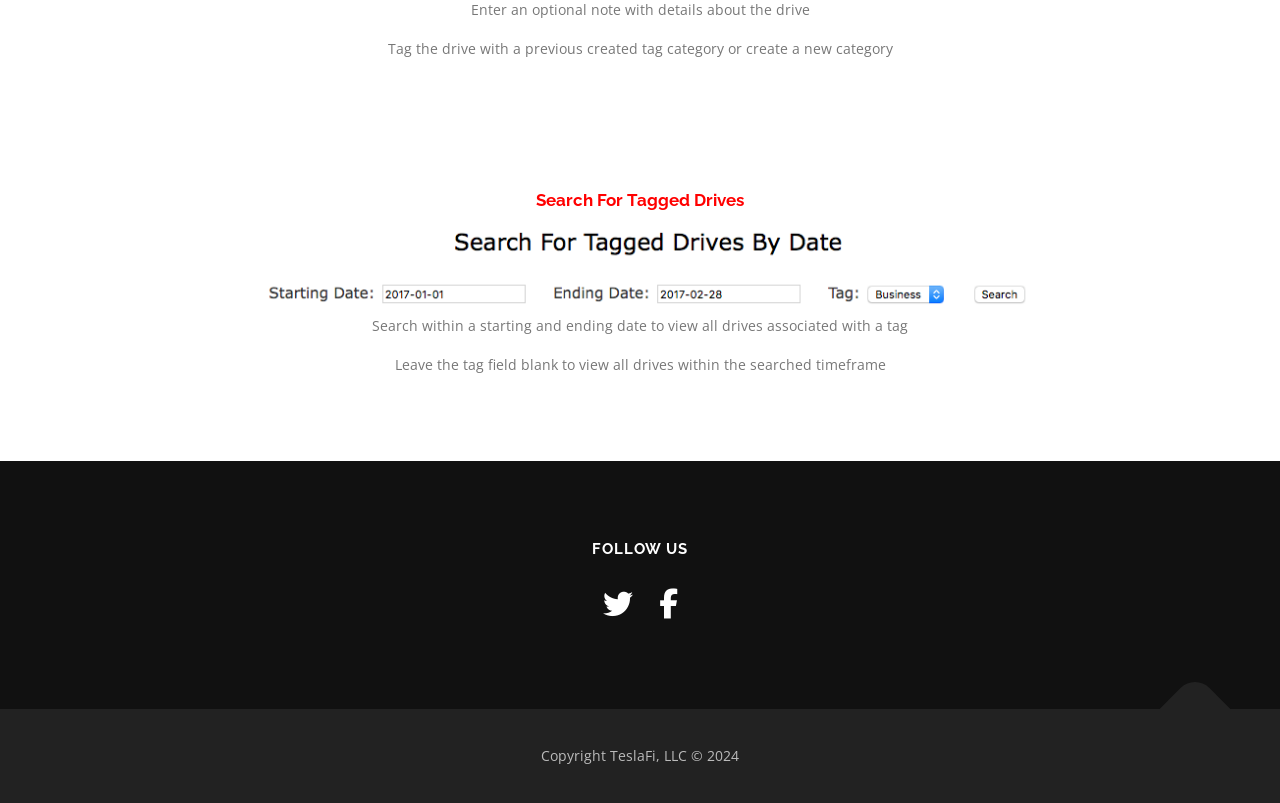Extract the bounding box coordinates for the UI element described by the text: "title="Back To Top"". The coordinates should be in the form of [left, top, right, bottom] with values between 0 and 1.

[0.906, 0.839, 0.961, 0.927]